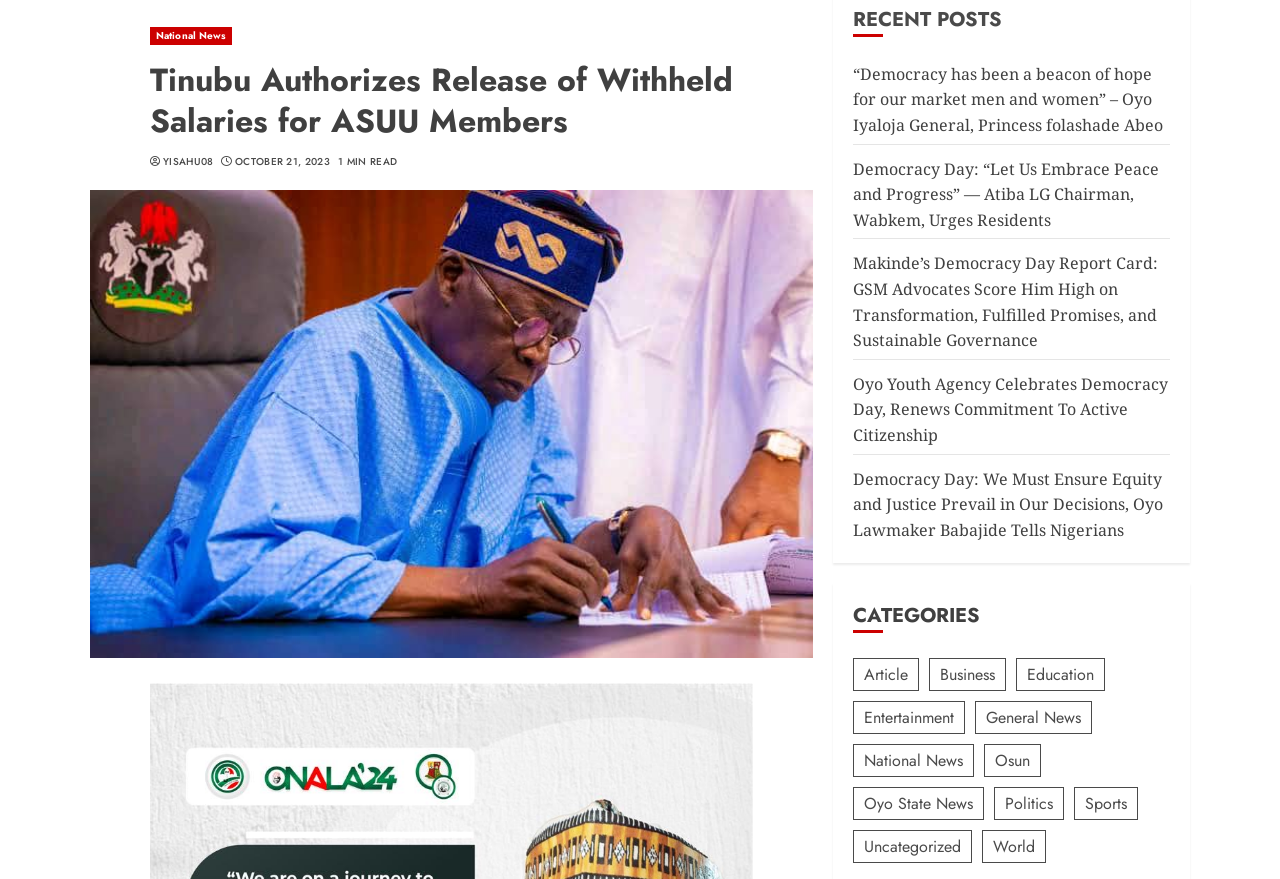Extract the bounding box for the UI element that matches this description: "Education".

[0.794, 0.749, 0.863, 0.786]